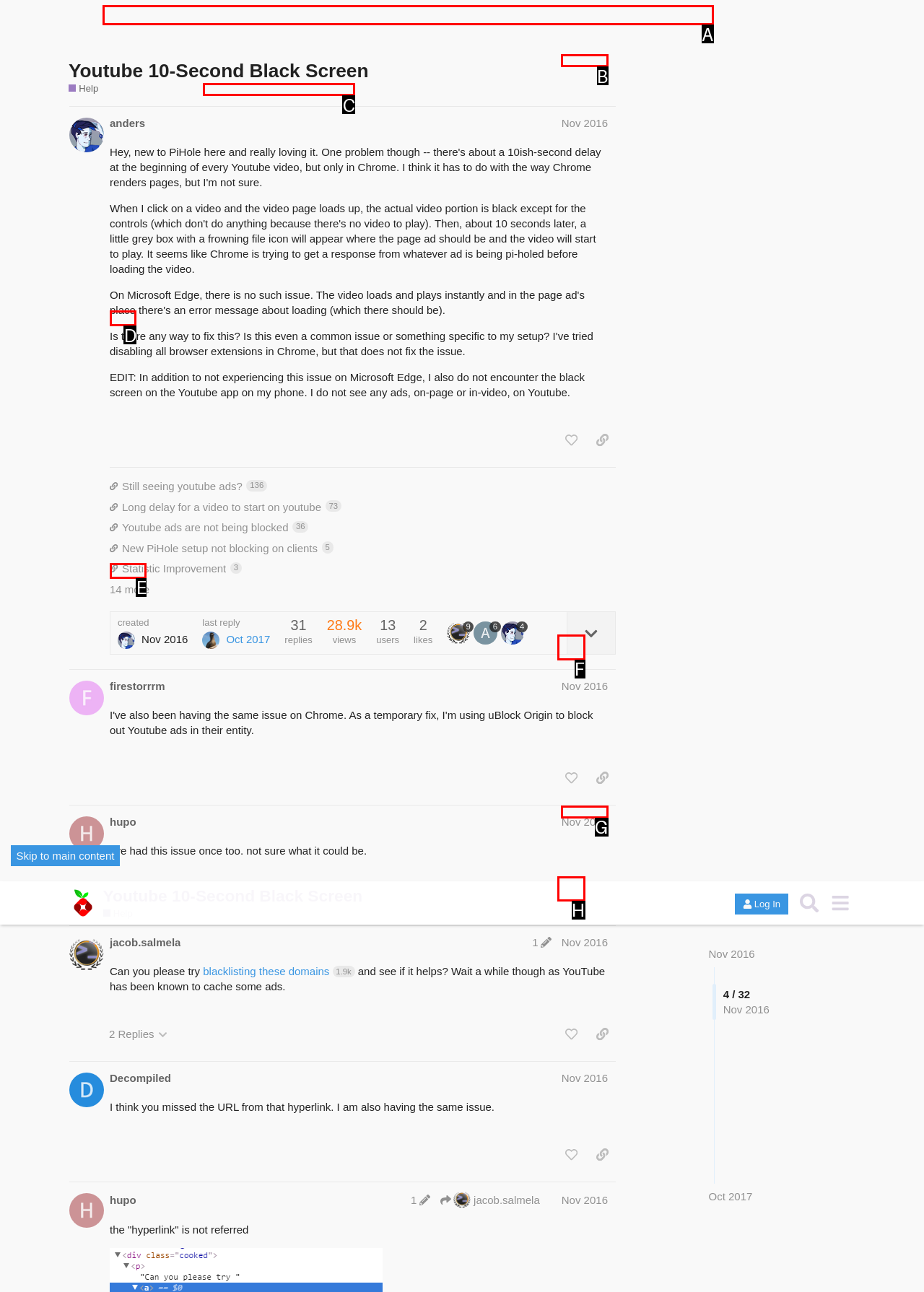Choose the option that best matches the description: blacklisting these domains 1.9k
Indicate the letter of the matching option directly.

C